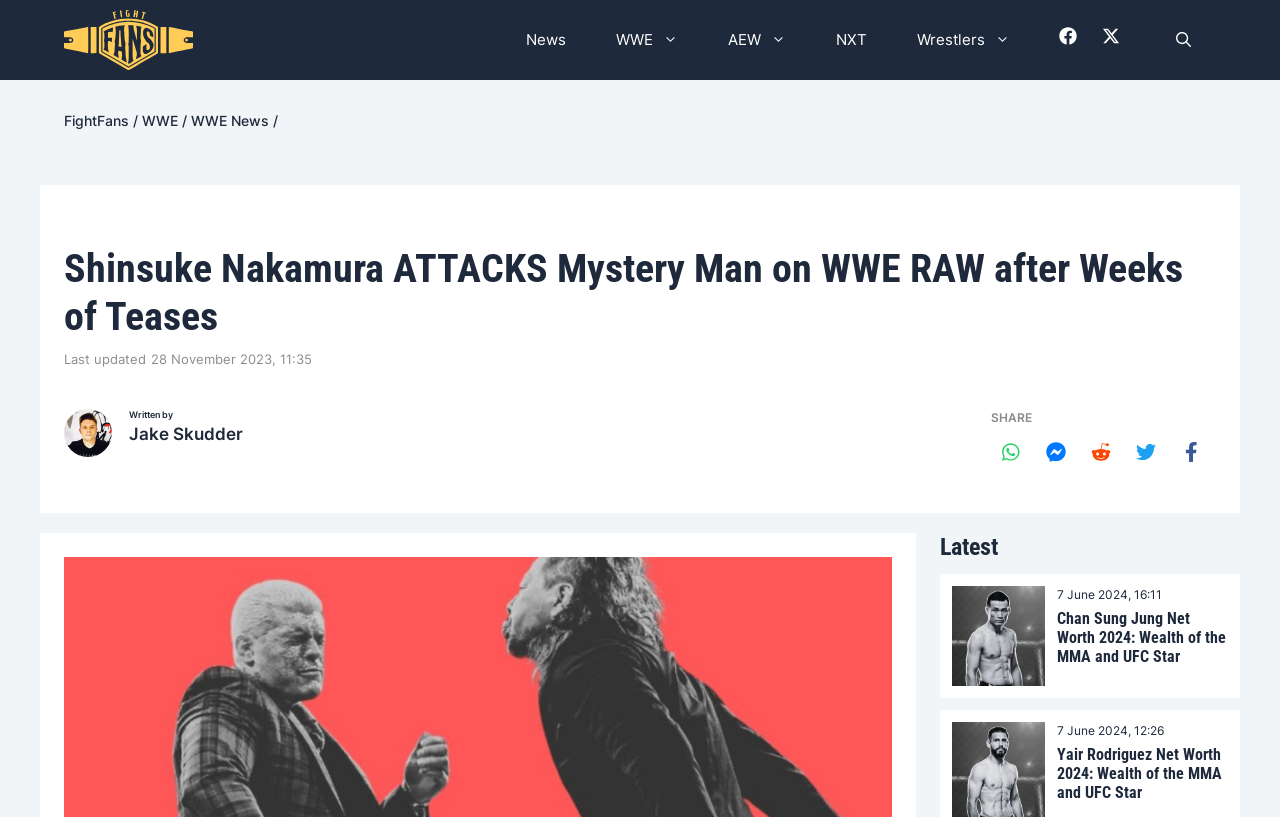How many latest news articles are displayed on the webpage?
Using the image as a reference, answer the question in detail.

The webpage displays two latest news articles, one about Chan Sung Jung Net Worth and another about Yair Rodriguez Net Worth, which are shown below the main article.